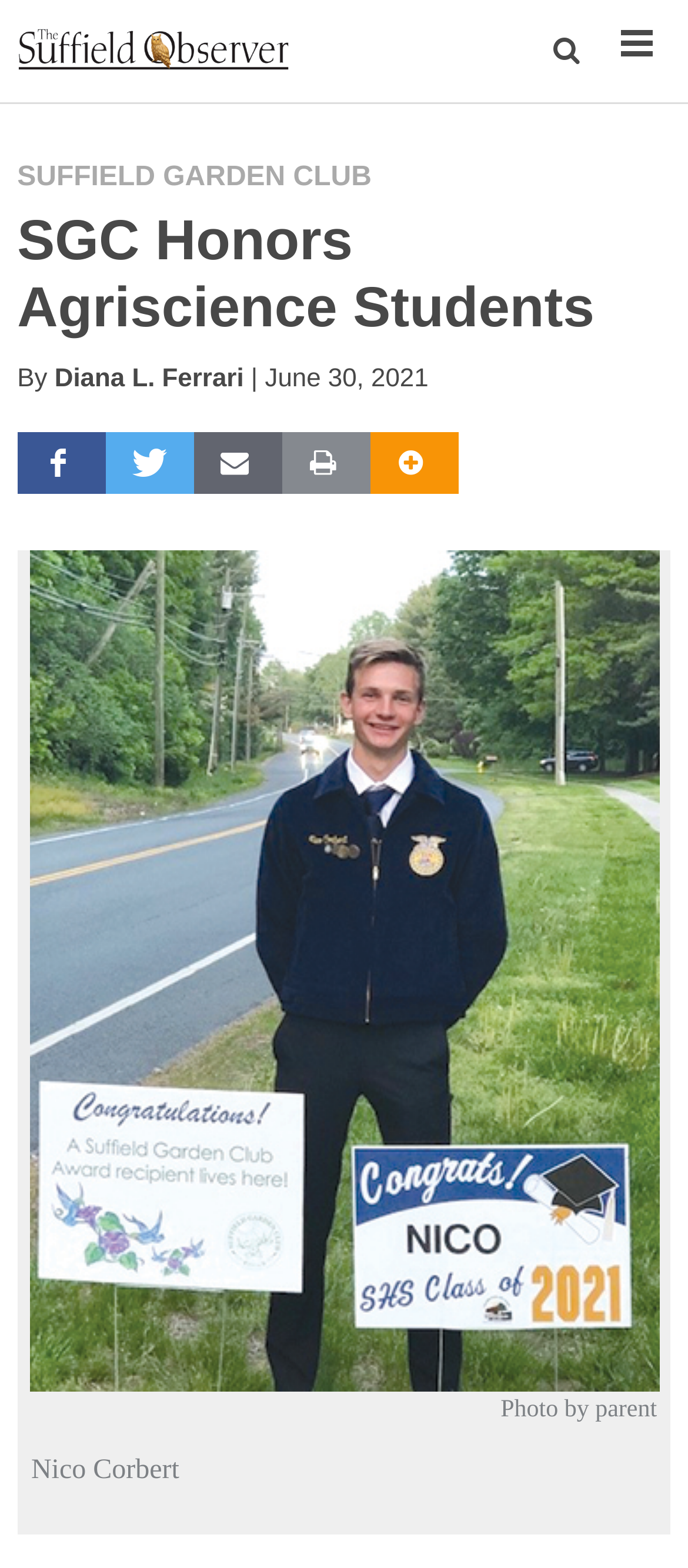Provide the bounding box coordinates for the specified HTML element described in this description: "Useful links". The coordinates should be four float numbers ranging from 0 to 1, in the format [left, top, right, bottom].

None